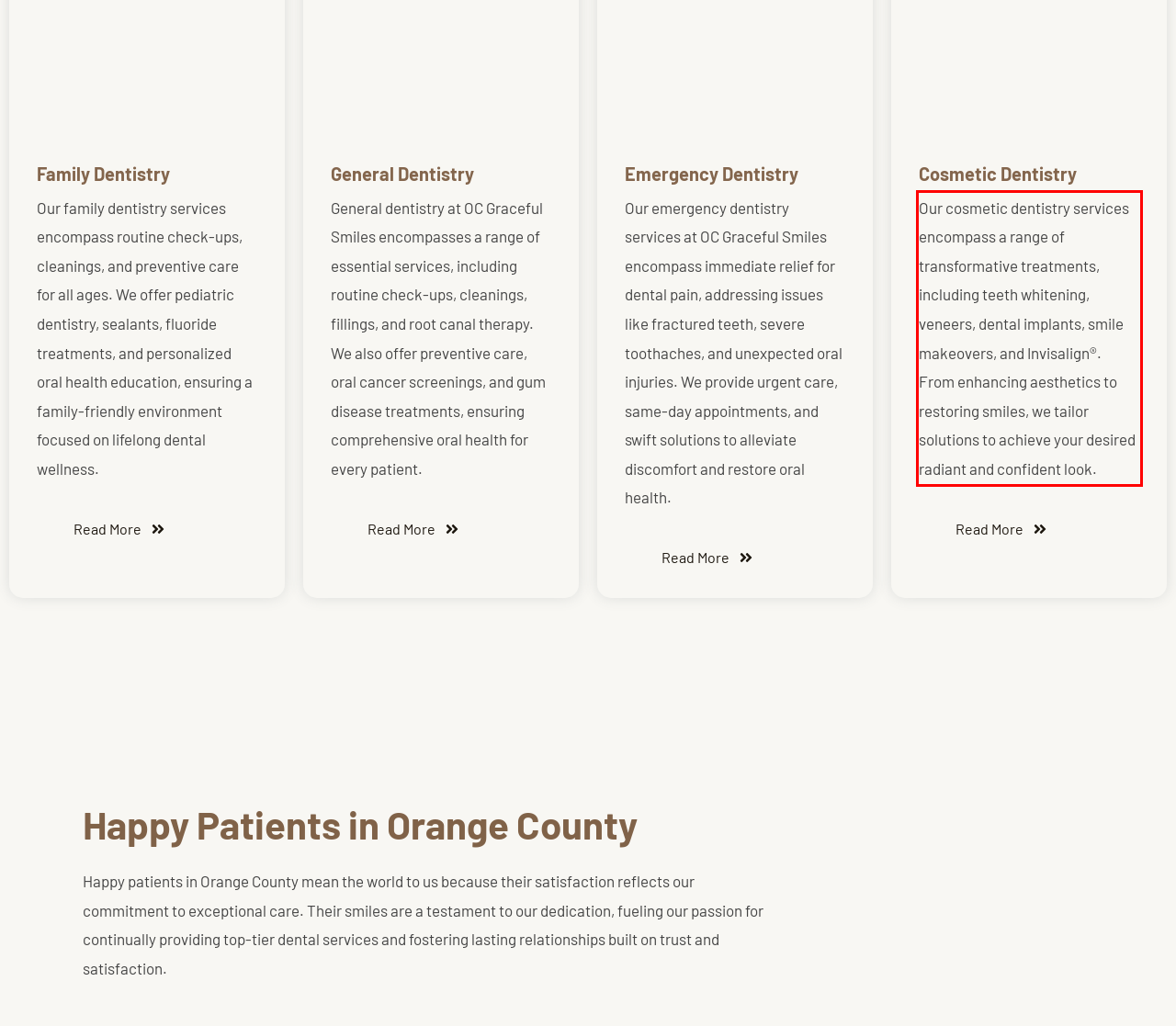Extract and provide the text found inside the red rectangle in the screenshot of the webpage.

Our cosmetic dentistry services encompass a range of transformative treatments, including teeth whitening, veneers, dental implants, smile makeovers, and Invisalign®. From enhancing aesthetics to restoring smiles, we tailor solutions to achieve your desired radiant and confident look.